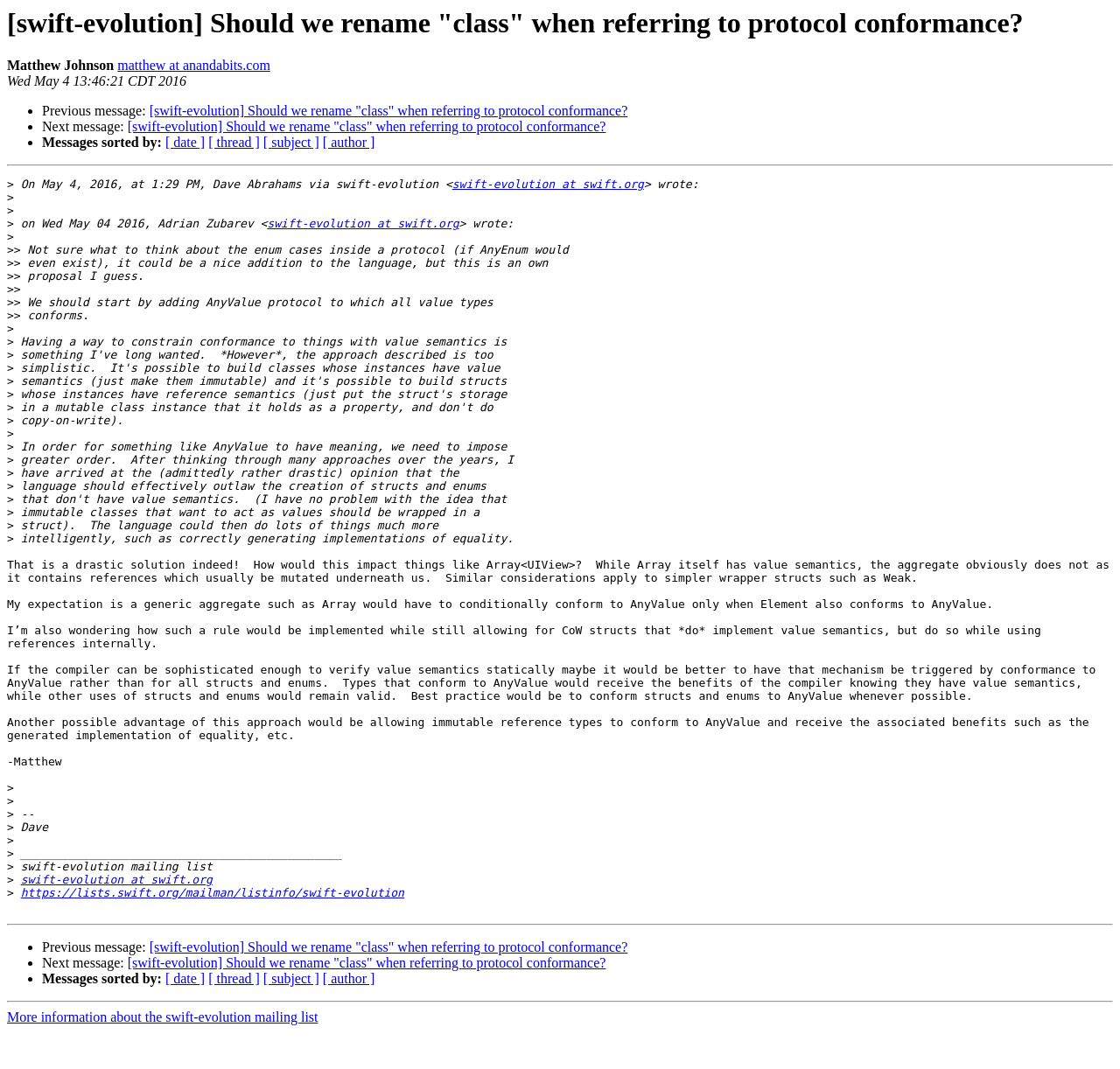Give a full account of the webpage's elements and their arrangement.

This webpage appears to be a discussion thread from the swift-evolution mailing list. At the top, there is a heading with the title "[swift-evolution] Should we rename 'class' when referring to protocol conformance?" followed by the name "Matthew Johnson" and a link to his email address. Below this, there is a timestamp indicating when the message was sent.

The main content of the page is a discussion between multiple individuals, with each message indented and separated by horizontal lines. The discussion revolves around the idea of renaming "class" when referring to protocol conformance in the Swift programming language. The messages are lengthy and contain technical details about the language, including proposals for new features and opinions on how to implement them.

To the left of each message, there are list markers in the form of bullets, and above and below the discussion, there are links to navigate to previous and next messages in the thread. There are also links to sort the messages by date, thread, subject, and author.

At the very bottom of the page, there is a separator line, followed by a link to more information about the swift-evolution mailing list.